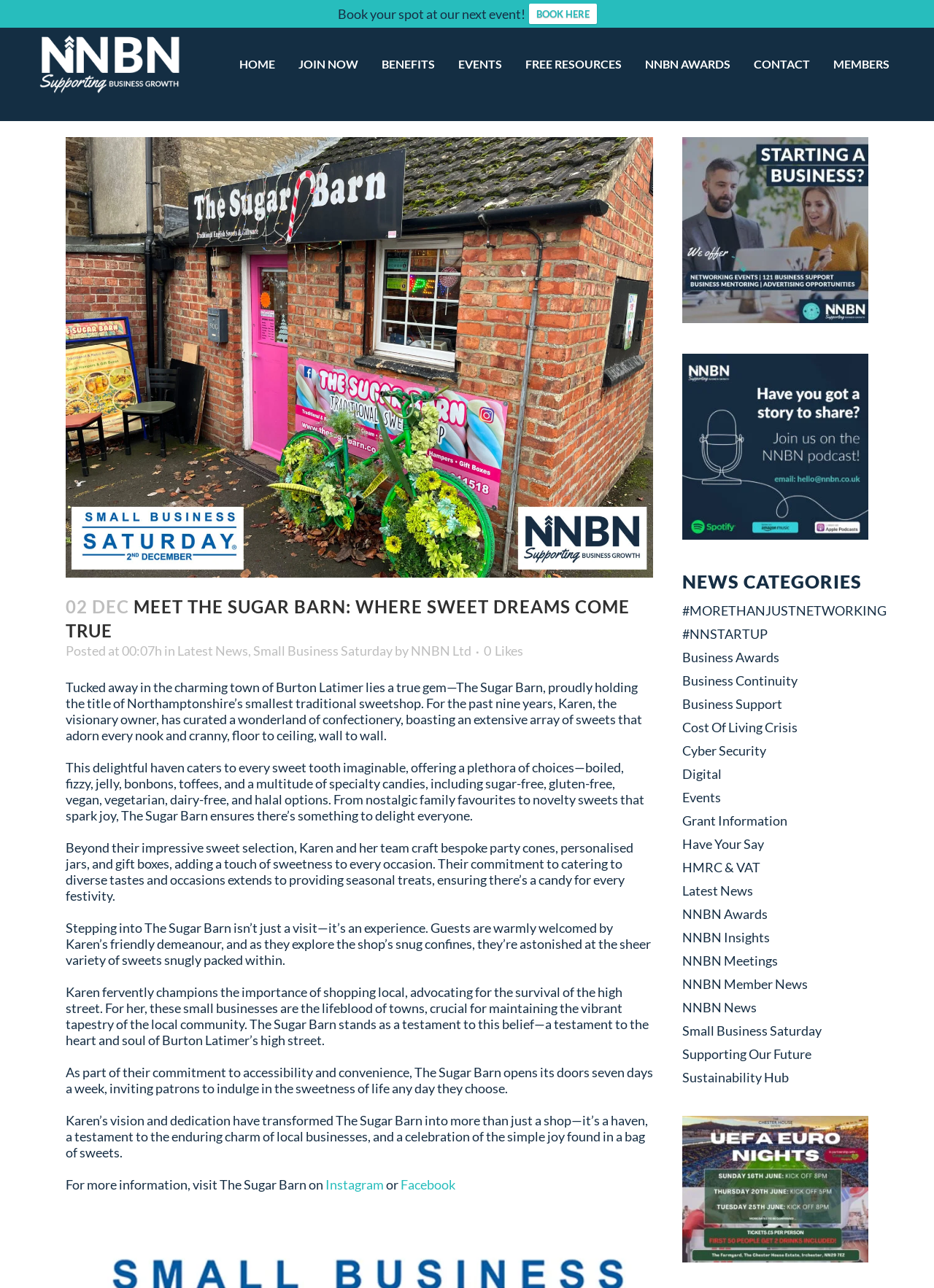Please provide a detailed answer to the question below based on the screenshot: 
What is the name of the owner of The Sugar Barn?

I found the answer by reading the text on the webpage, which mentions Karen as the visionary owner of The Sugar Barn.